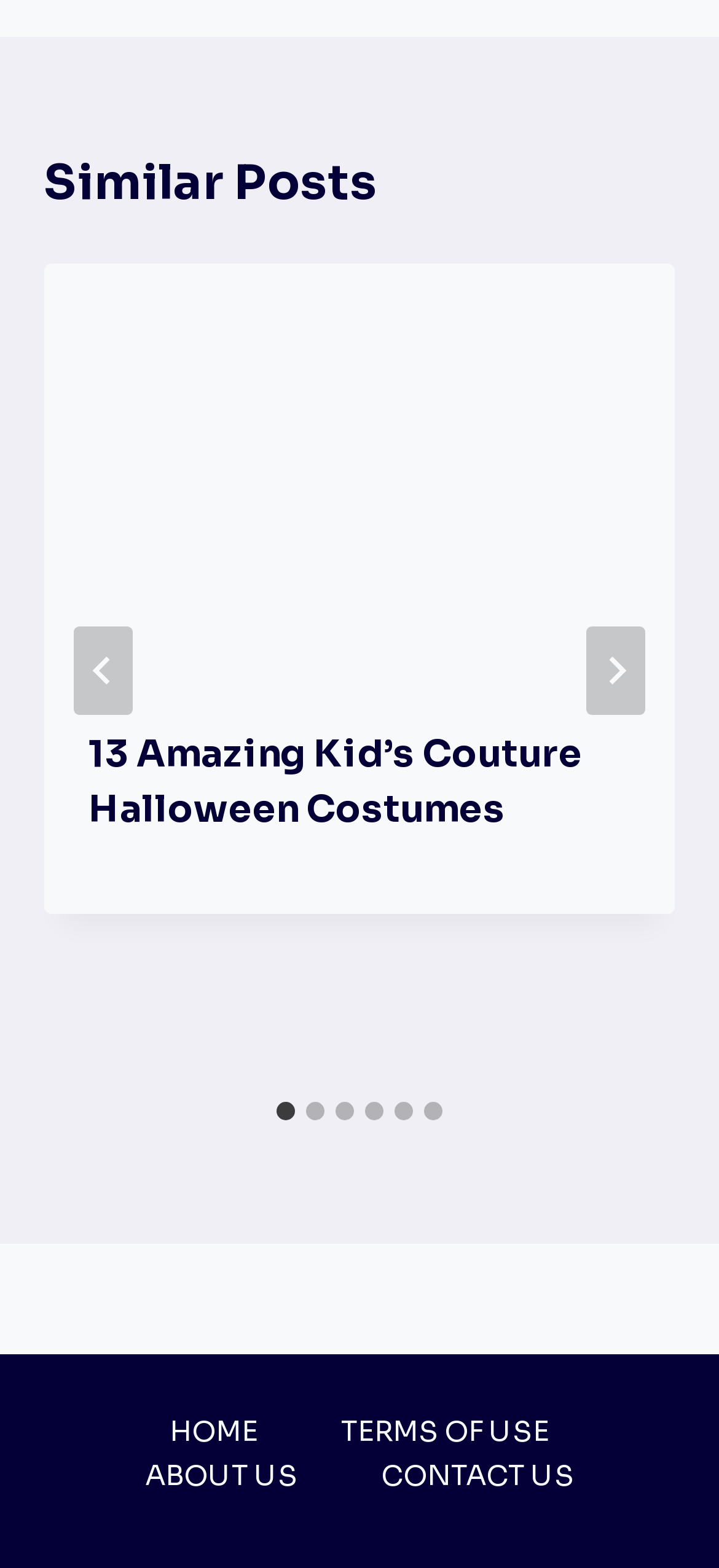Locate the bounding box coordinates of the clickable area needed to fulfill the instruction: "Go to home page".

[0.178, 0.899, 0.417, 0.927]